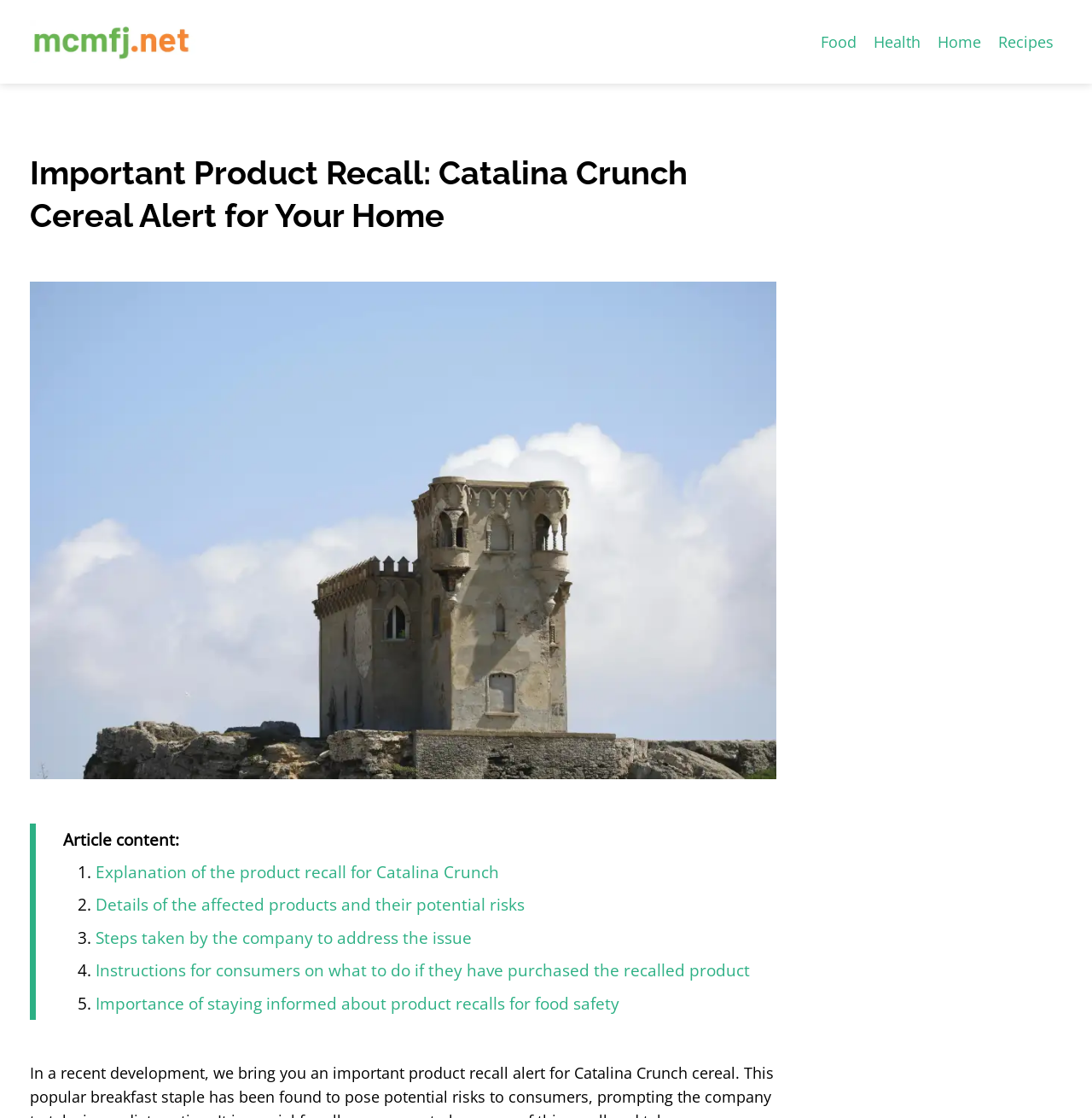How many images are on the webpage?
Answer the question using a single word or phrase, according to the image.

2